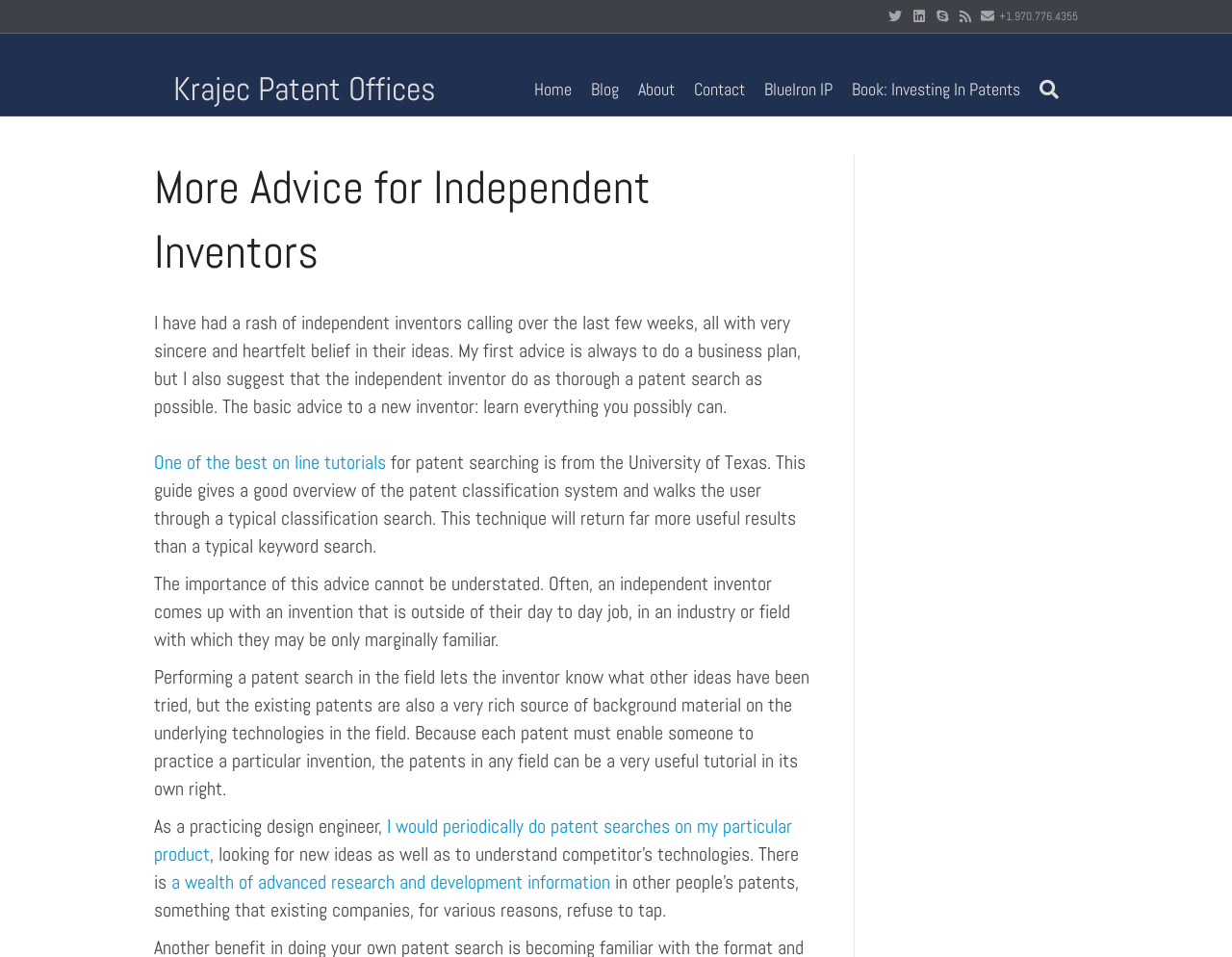Answer in one word or a short phrase: 
What is the purpose of performing a patent search according to the article?

To learn about existing technologies and ideas